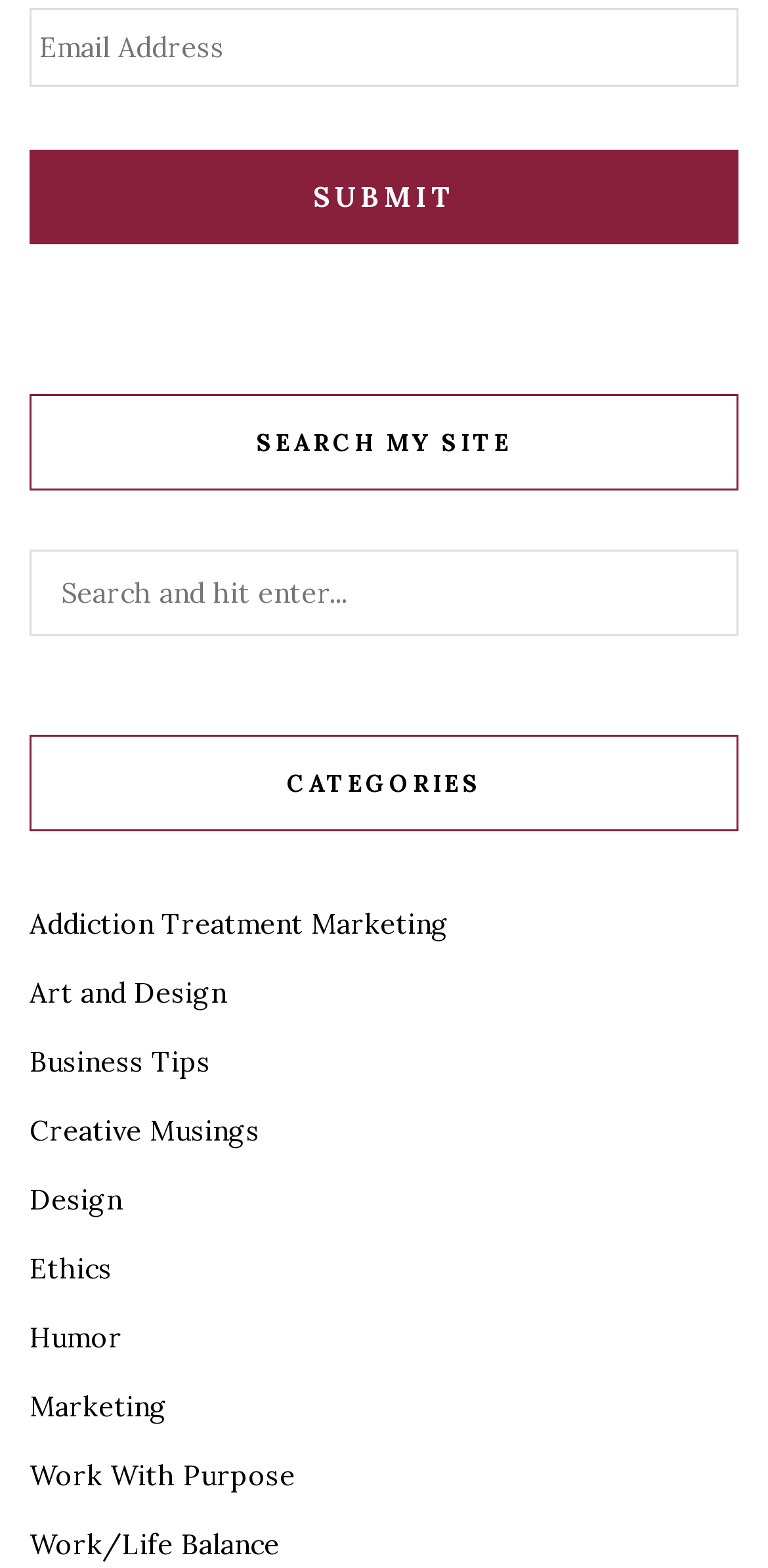Please provide a comprehensive answer to the question below using the information from the image: What is the text on the submit button?

The submit button is located next to the top textbox and has the text 'SUBMIT' on it, indicating that it is used to submit the search query.